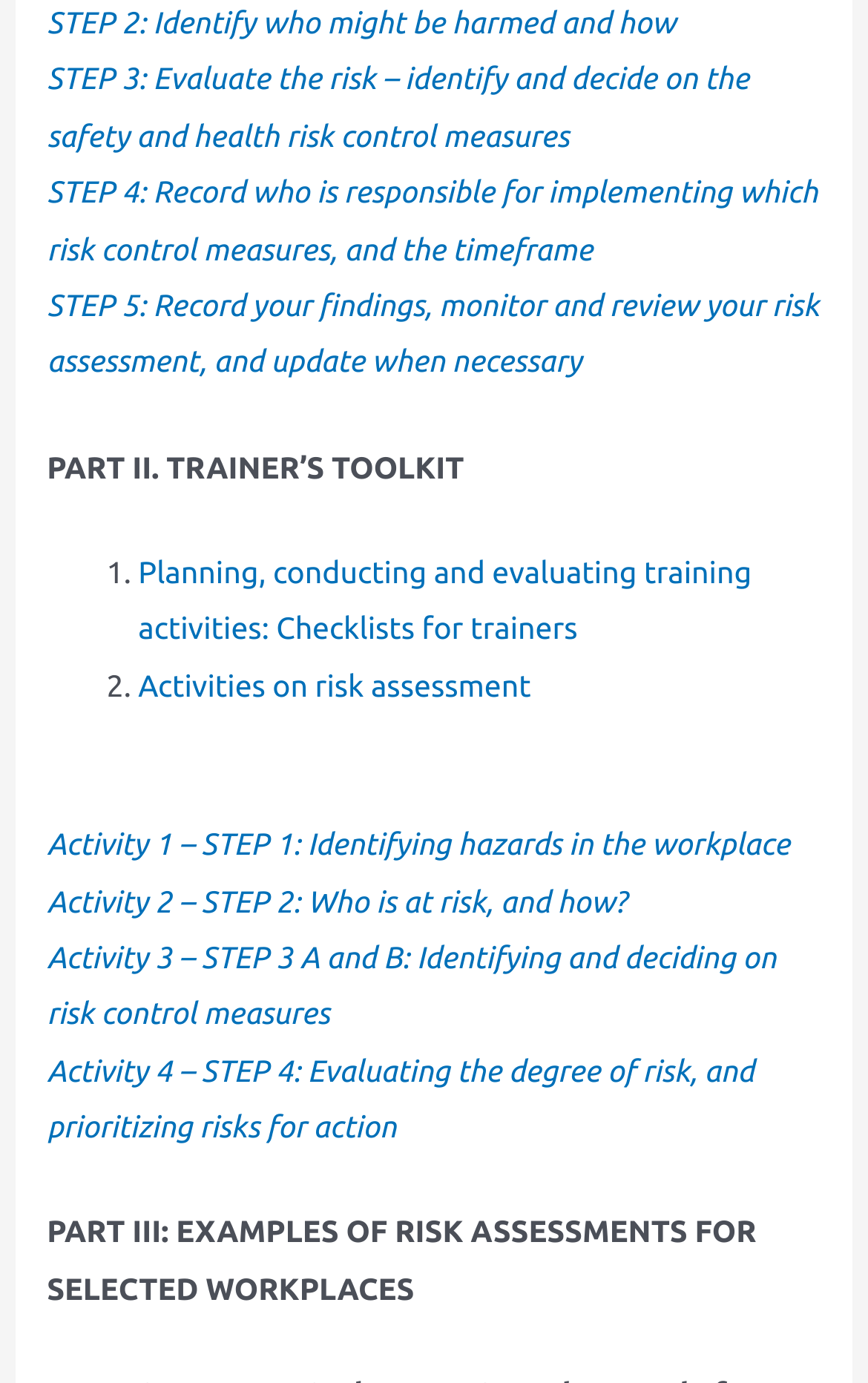Predict the bounding box of the UI element based on this description: "Activities on risk assessment".

[0.159, 0.482, 0.612, 0.508]